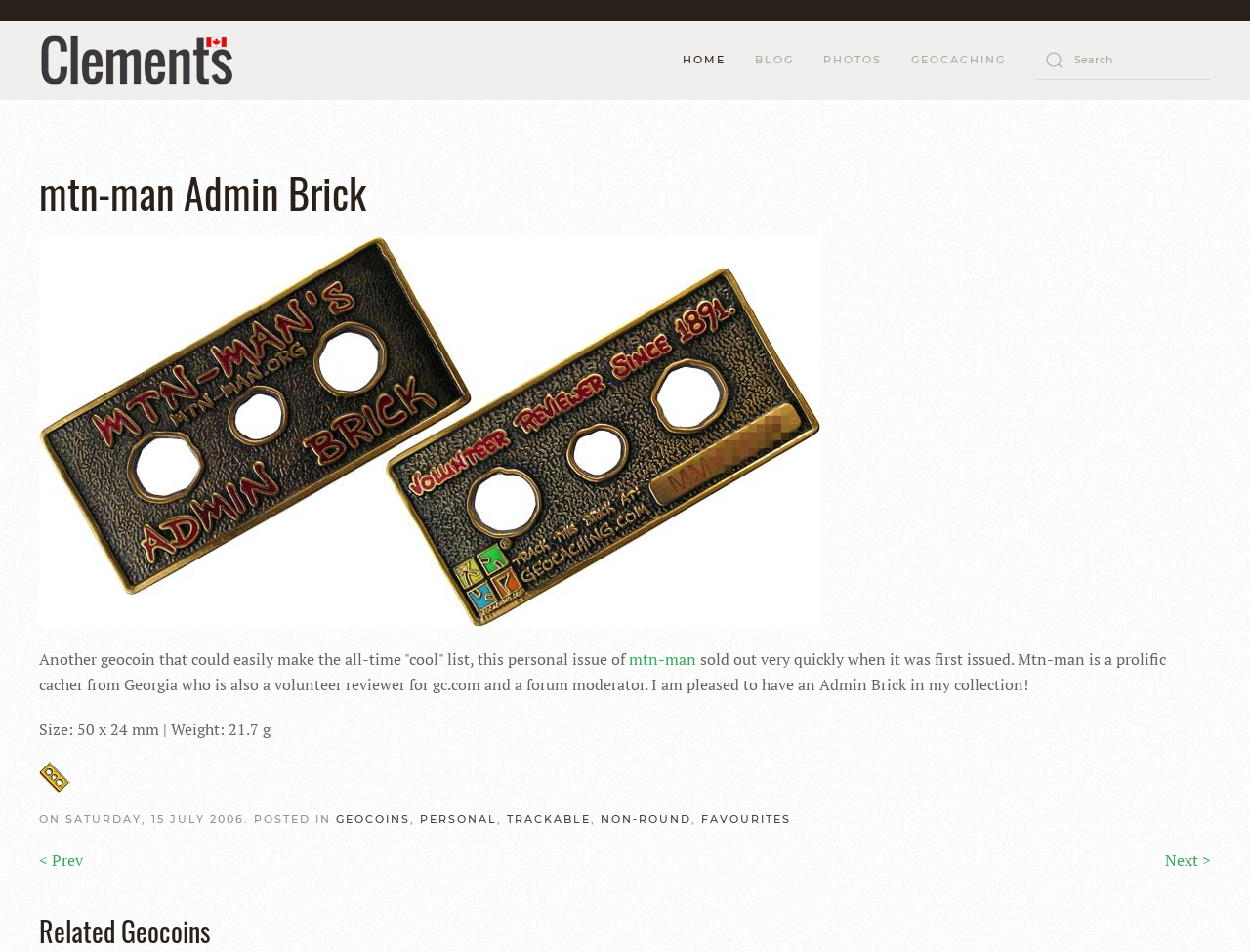Present a detailed account of what is displayed on the webpage.

This webpage is about the "mtn-man Admin Brick" and the "CLEMENTS Family". At the top, there is a title "The Clements Family" with an accompanying image. Below this, there is a navigation menu with links to "HOME", "BLOG", "PHOTOS", and "GEOCACHING". To the right of this menu, there is a search bar with a magnifying glass icon.

The main content of the page is about the "mtn-man Admin Brick", a geocoin. There is a heading "mtn-man Admin Brick" followed by a link with the same text and an image. Below this, there is a paragraph of text describing the geocoin, including its features and the person who created it, mtn-man. The text also mentions that the geocoin is sold out.

To the right of the paragraph, there is an image of the geocoin. Below this, there is a section with details about the geocoin, including its size and weight. Further down, there is a section with links to related categories, such as "GEOCOINS", "PERSONAL", "TRACKABLE", and "FAVOURITES".

At the bottom of the page, there are navigation links to previous and next pages, and a heading "Related Geocoins".